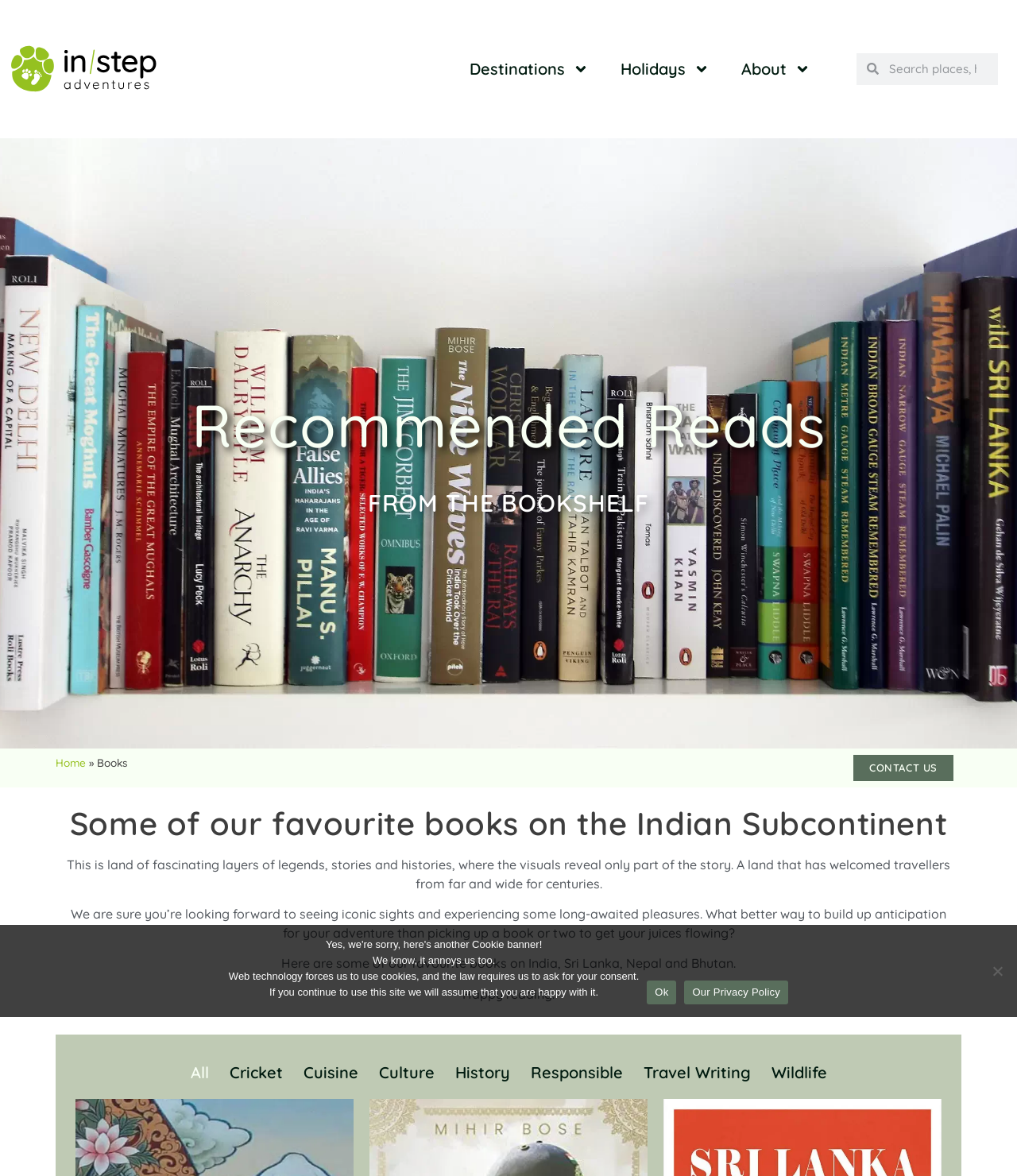Based on the element description CONTACT US, identify the bounding box coordinates for the UI element. The coordinates should be in the format (top-left x, top-left y, bottom-right x, bottom-right y) and within the 0 to 1 range.

[0.839, 0.642, 0.938, 0.664]